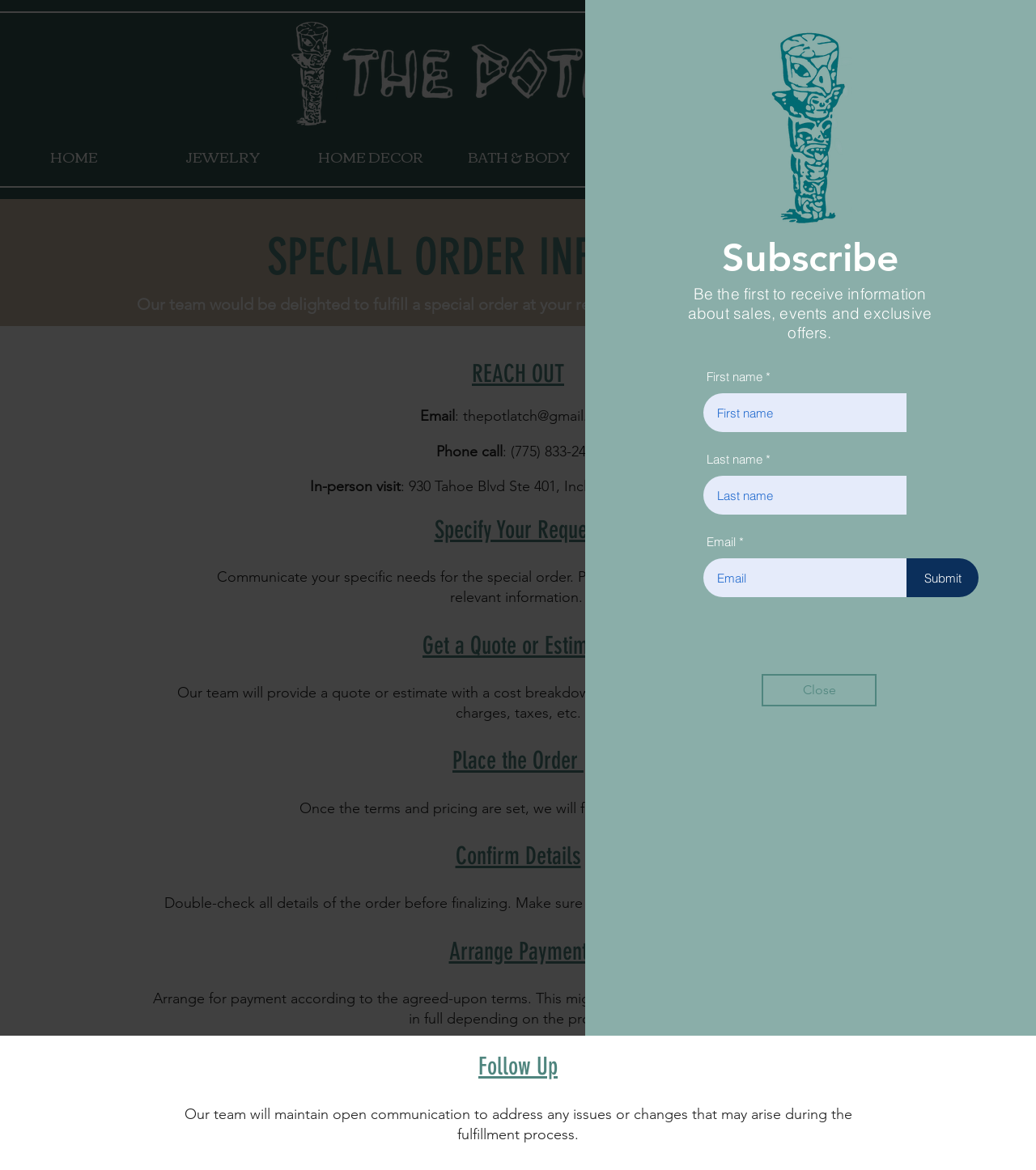Determine the bounding box for the described UI element: "ABOUT US".

[0.715, 0.104, 0.858, 0.163]